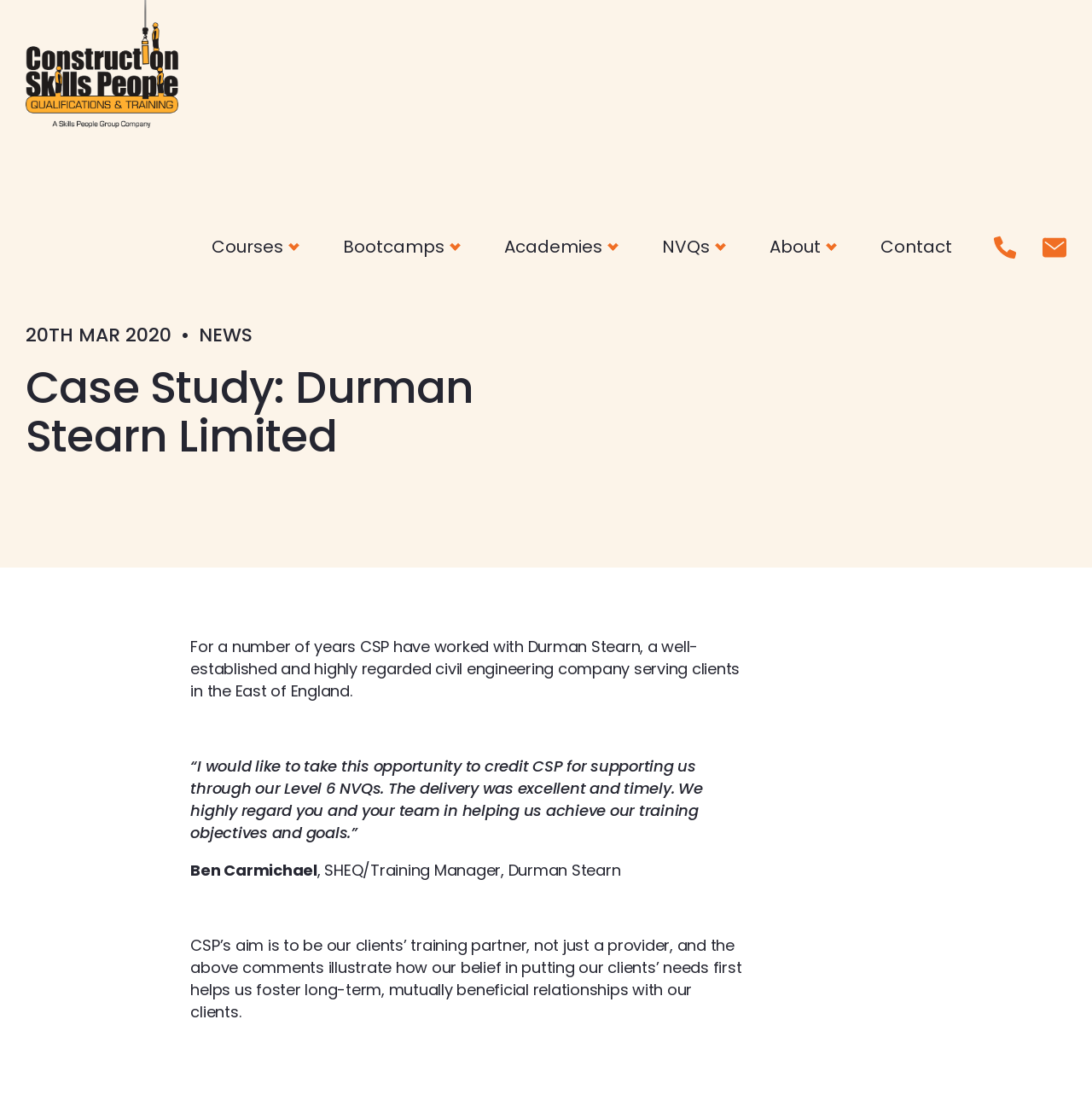Carefully examine the image and provide an in-depth answer to the question: What is the purpose of Construction Skills People?

The webpage describes the aim of Construction Skills People as being their clients' training partner, not just a provider. This is mentioned in the text content of the webpage, which highlights the company's approach to working with clients like Durman Stearn Limited.